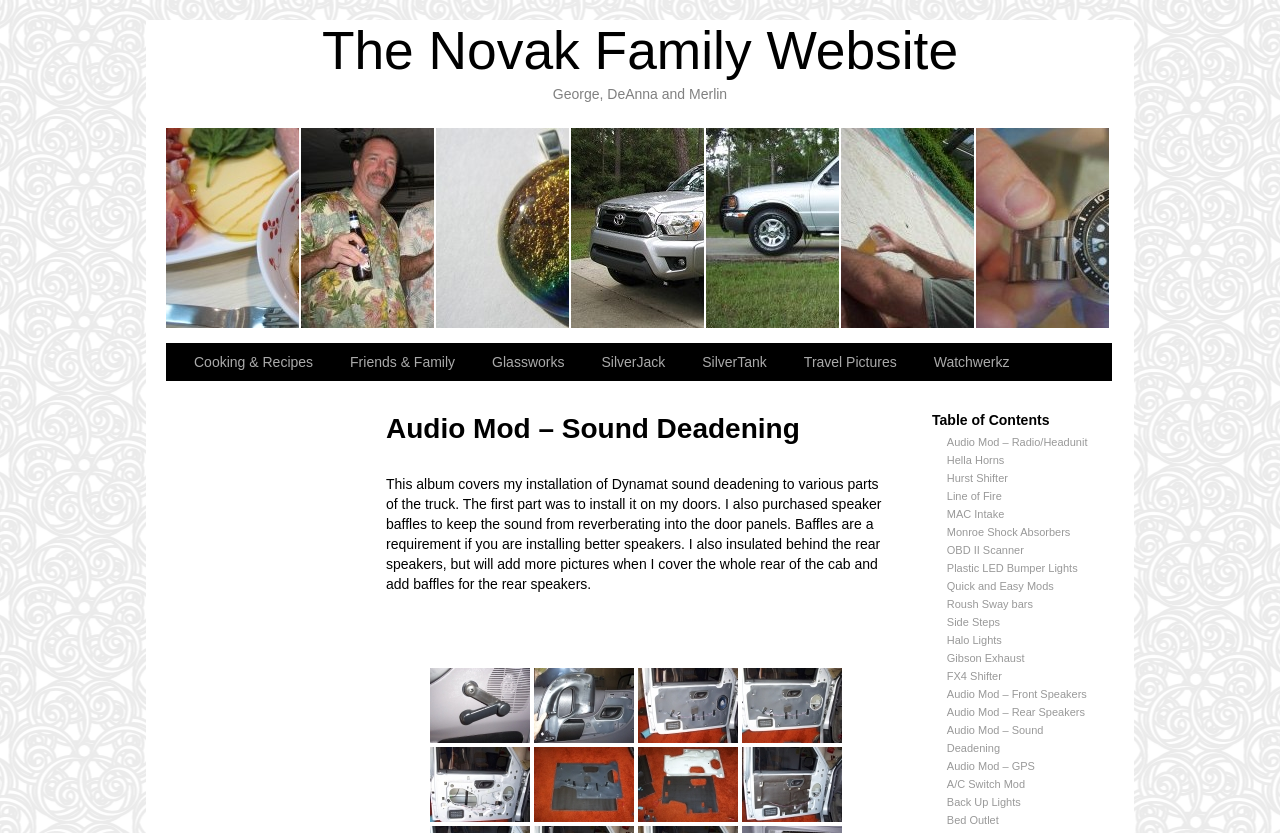Show the bounding box coordinates of the element that should be clicked to complete the task: "Click on the link to view Travel Pictures".

[0.657, 0.154, 0.762, 0.394]